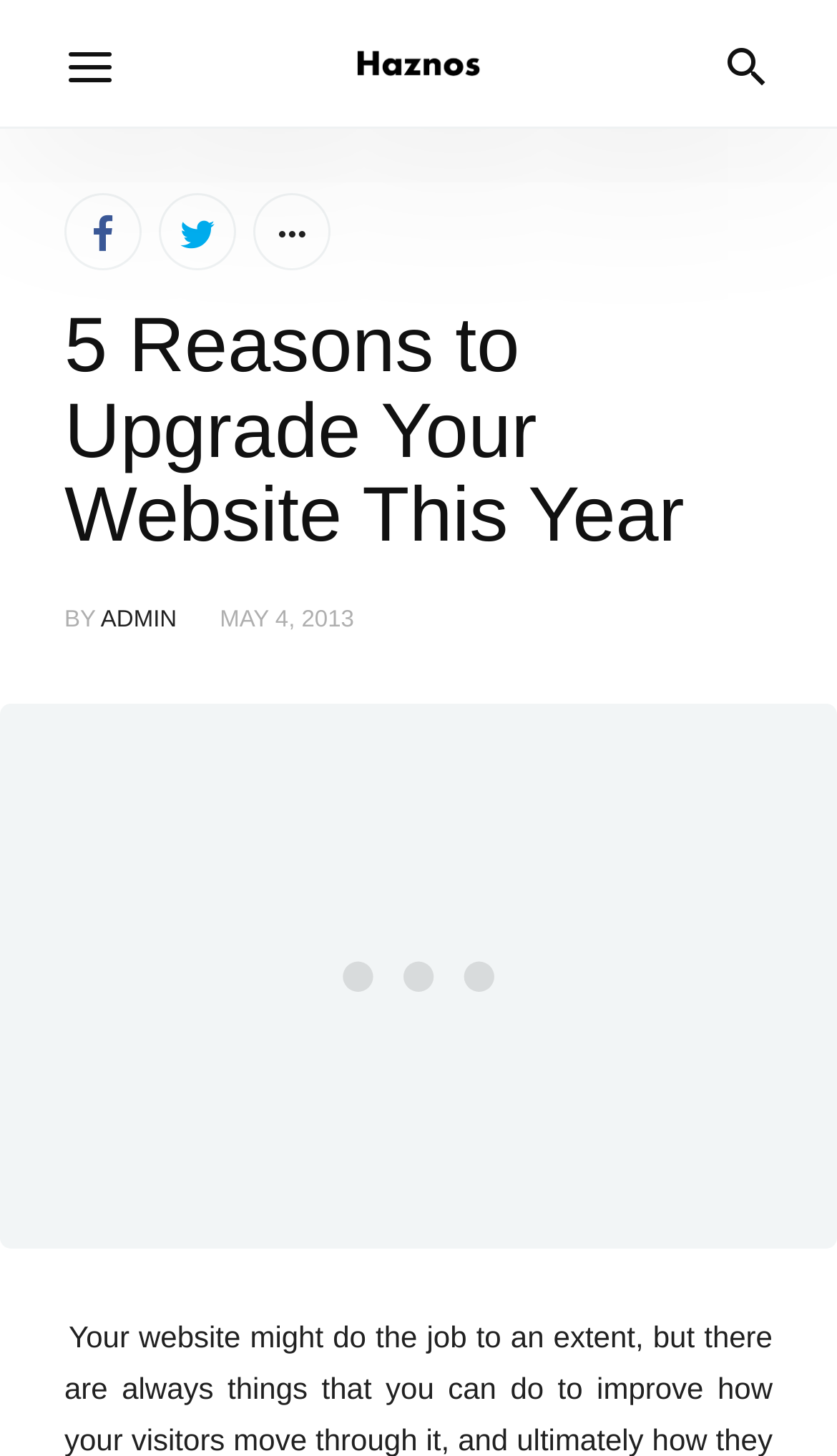Provide a one-word or one-phrase answer to the question:
When was the article published?

MAY 4, 2013